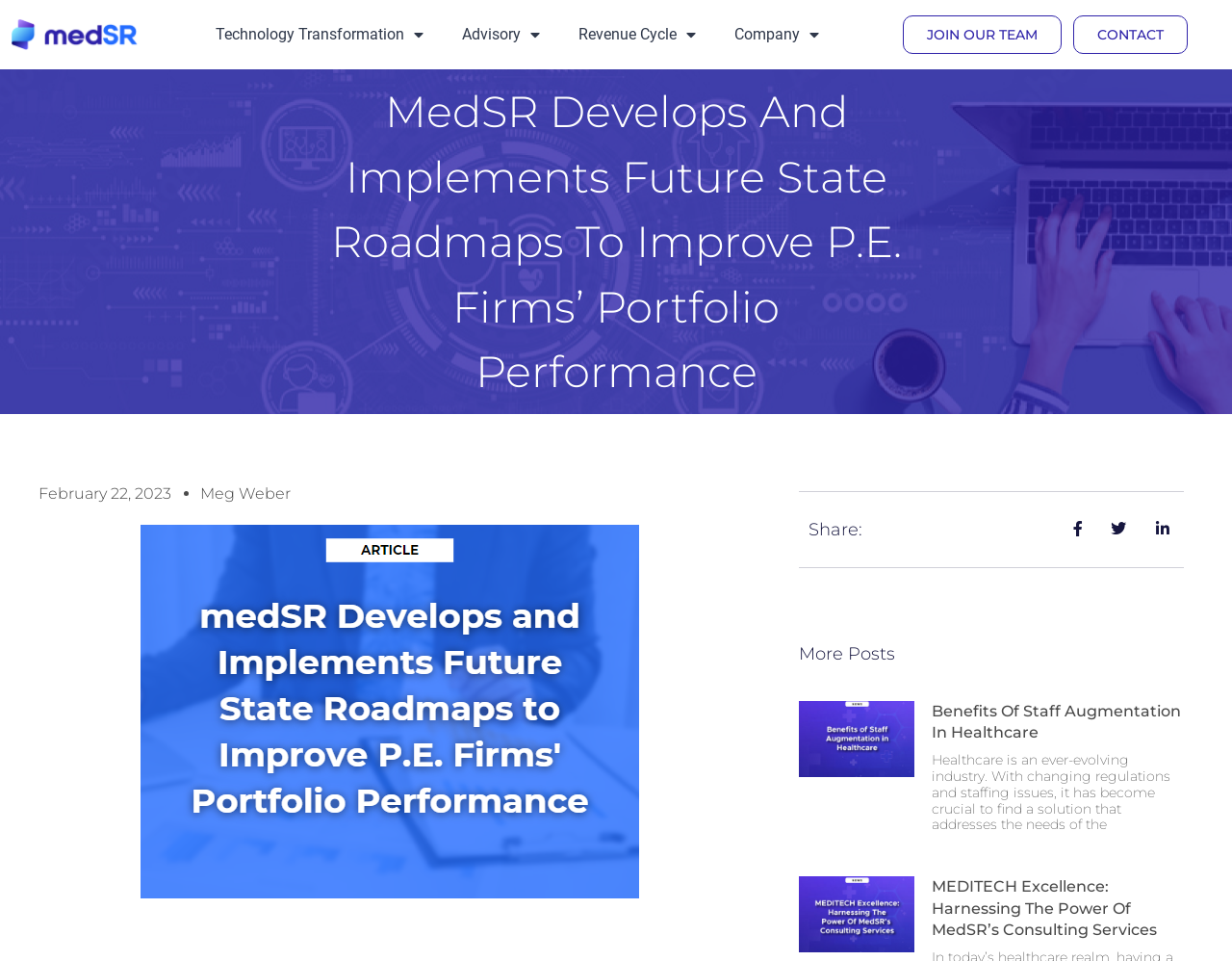Using the information from the screenshot, answer the following question thoroughly:
How many main sections are in the article?

I counted the number of heading elements inside the article element and found that there are three main sections in the article.